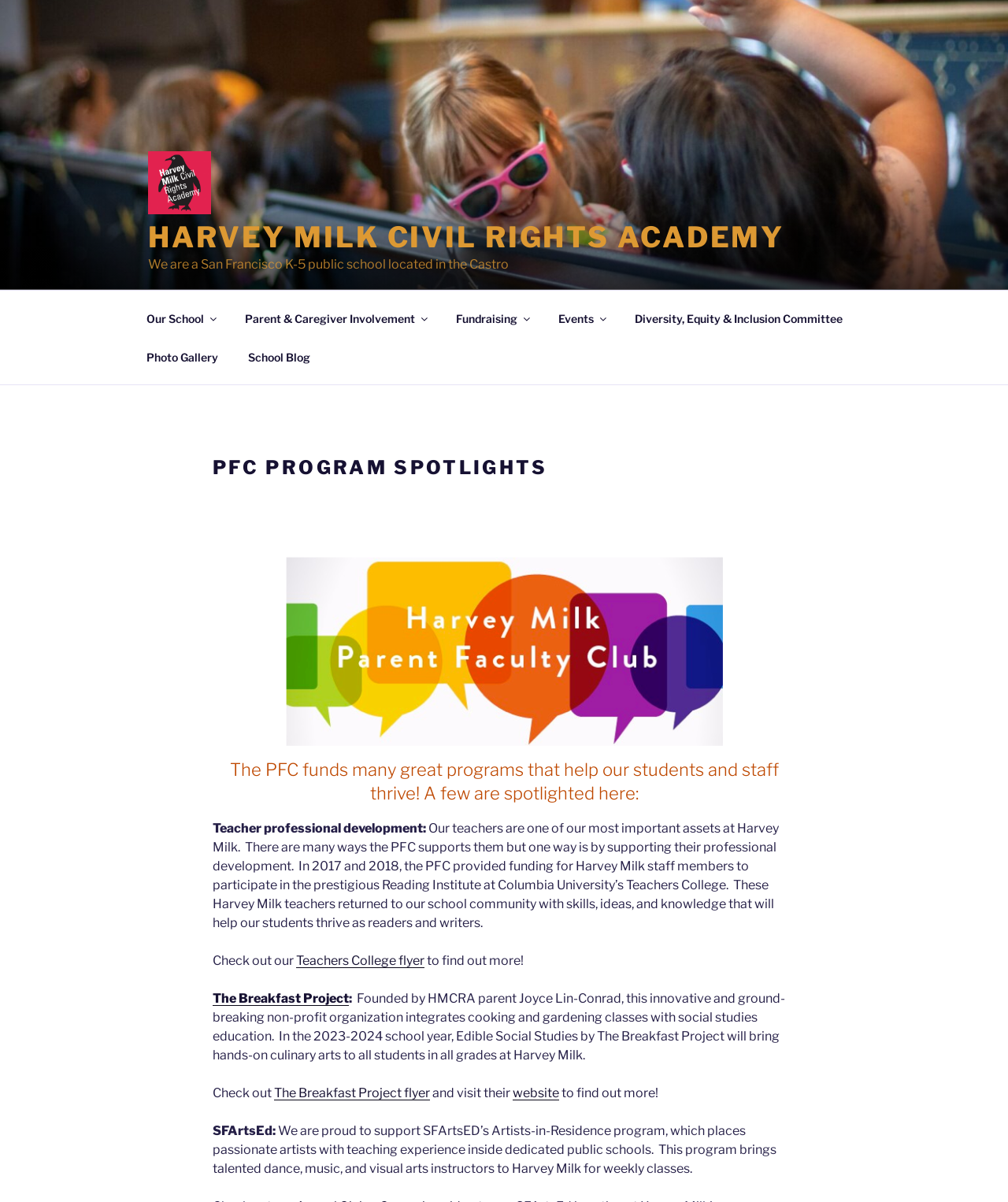What is the name of the school?
Using the image, respond with a single word or phrase.

Harvey Milk Civil Rights Academy